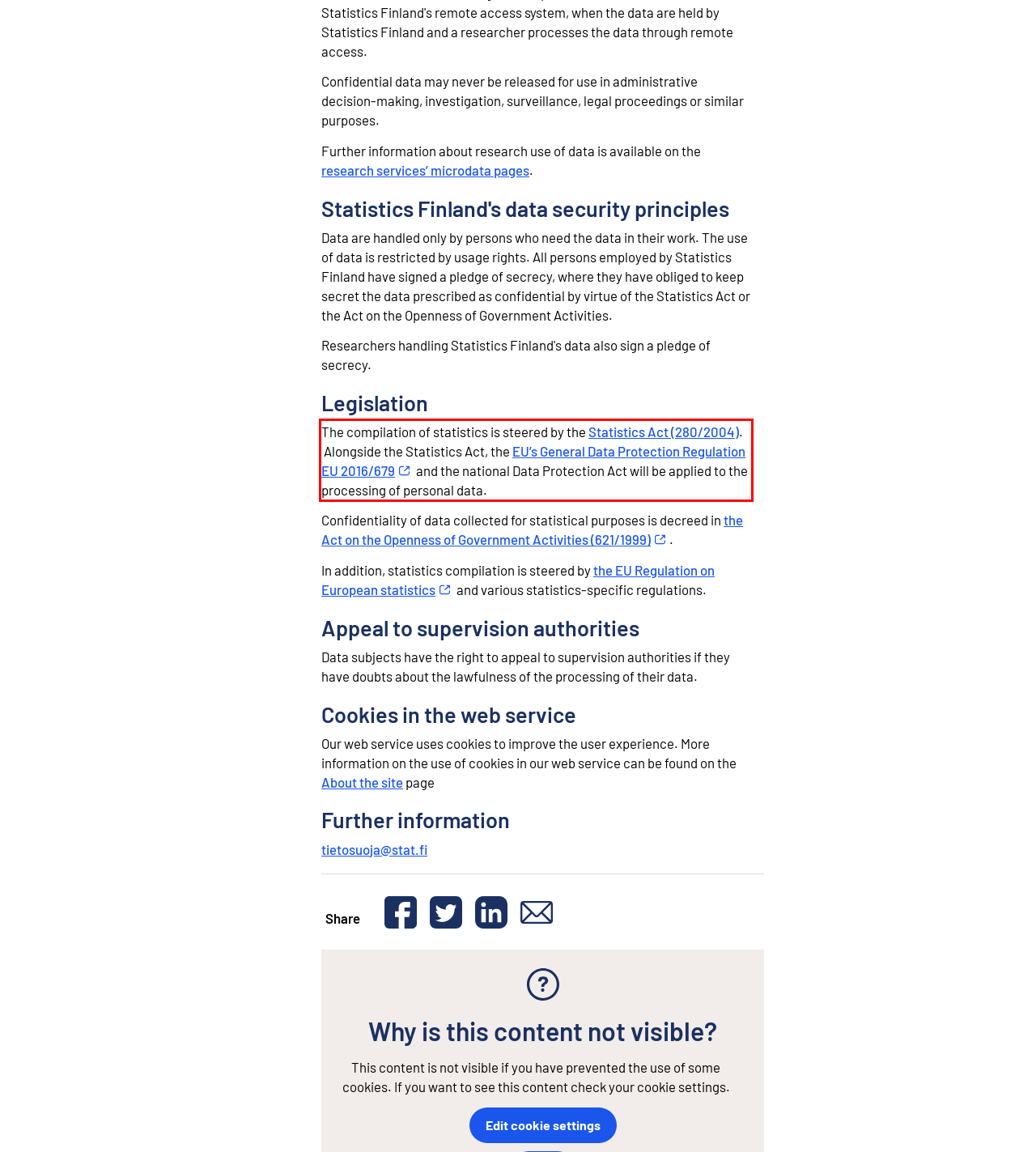Given a webpage screenshot, identify the text inside the red bounding box using OCR and extract it.

The compilation of statistics is steered by the Statistics Act (280/2004). Alongside the Statistics Act, the EU’s General Data Protection Regulation EU 2016/679 You are moving to another service. and the national Data Protection Act will be applied to the processing of personal data.